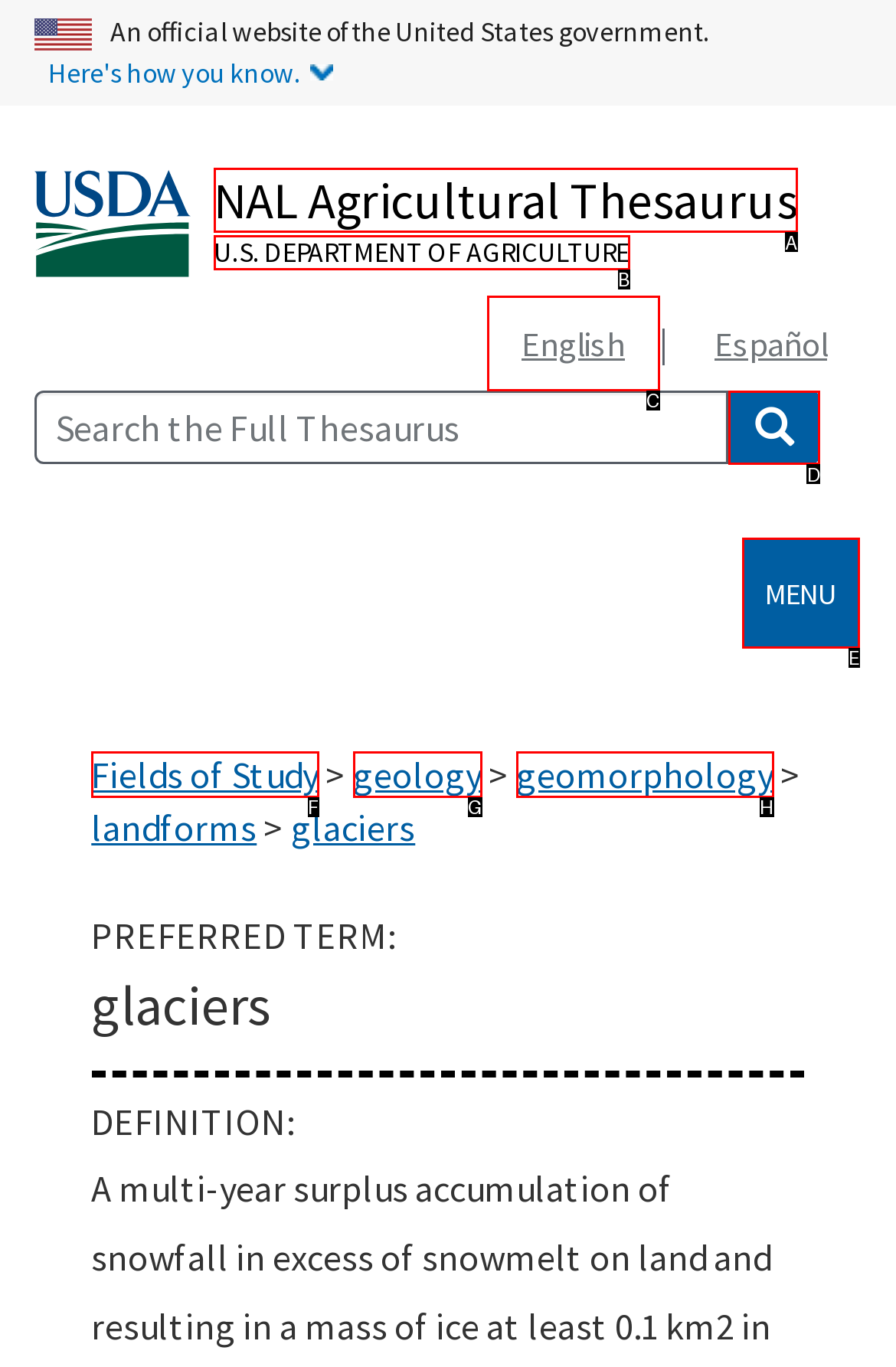Choose the letter of the option you need to click to Search the Thesaurus. Answer with the letter only.

D